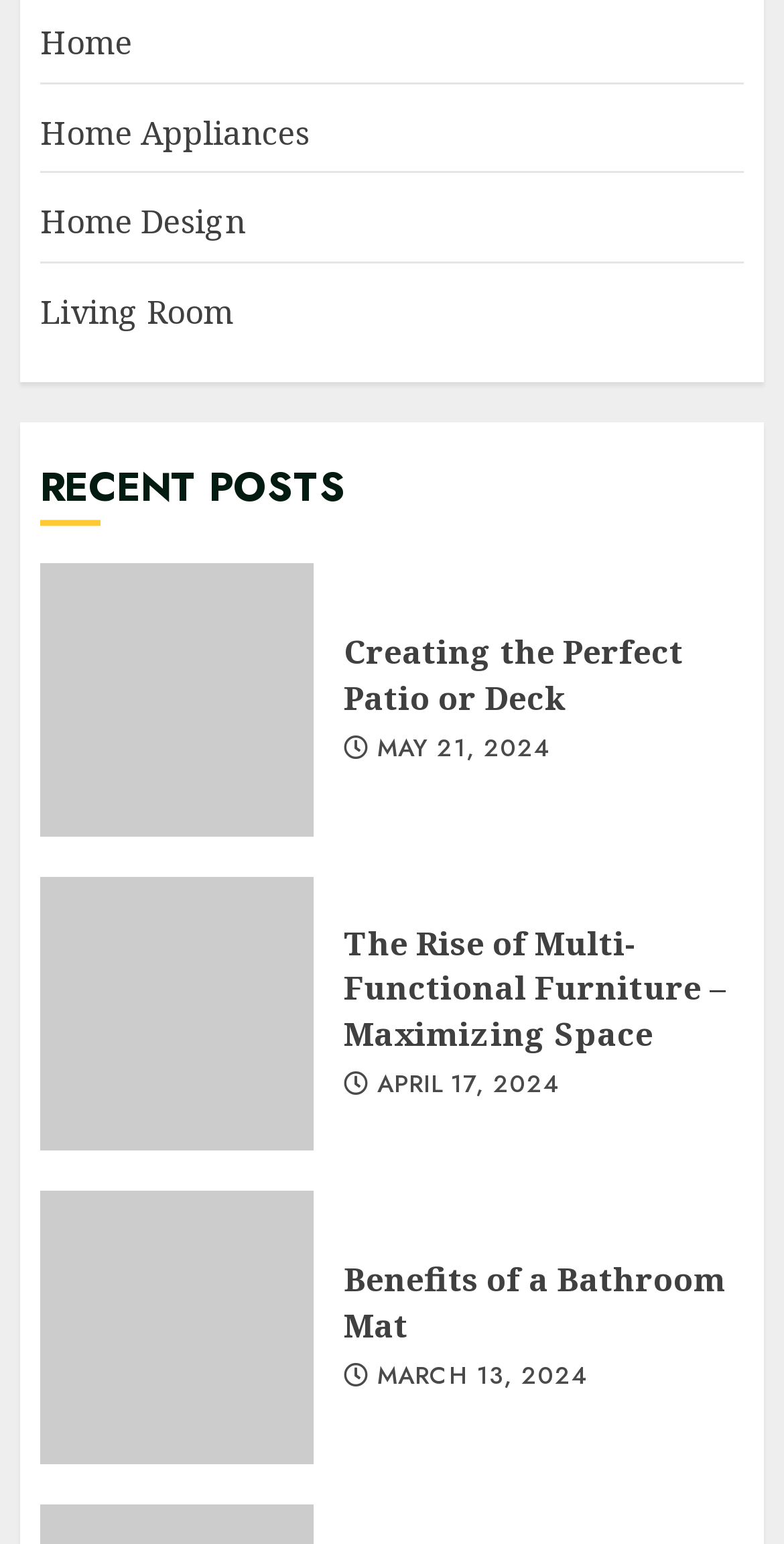Locate the bounding box coordinates of the segment that needs to be clicked to meet this instruction: "explore benefits of a bathroom mat".

[0.051, 0.771, 0.4, 0.948]